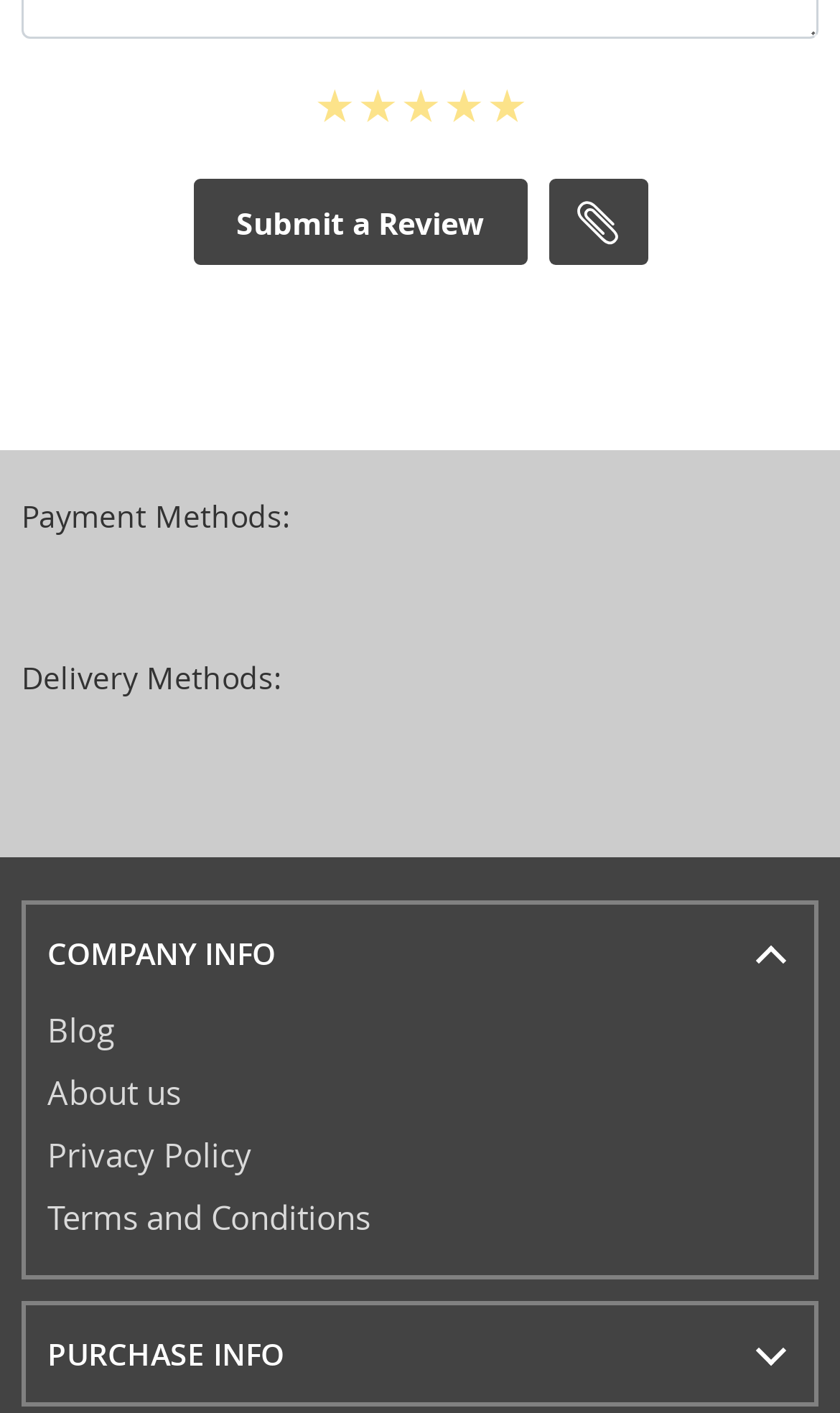Please provide a comprehensive answer to the question below using the information from the image: What is the purpose of the links under 'COMPANY INFO'?

The links under 'COMPANY INFO', such as 'Blog', 'About us', 'Privacy Policy', and 'Terms and Conditions', are likely used to access specific pages related to the company, providing users with more information about the company's background, policies, and other relevant details.